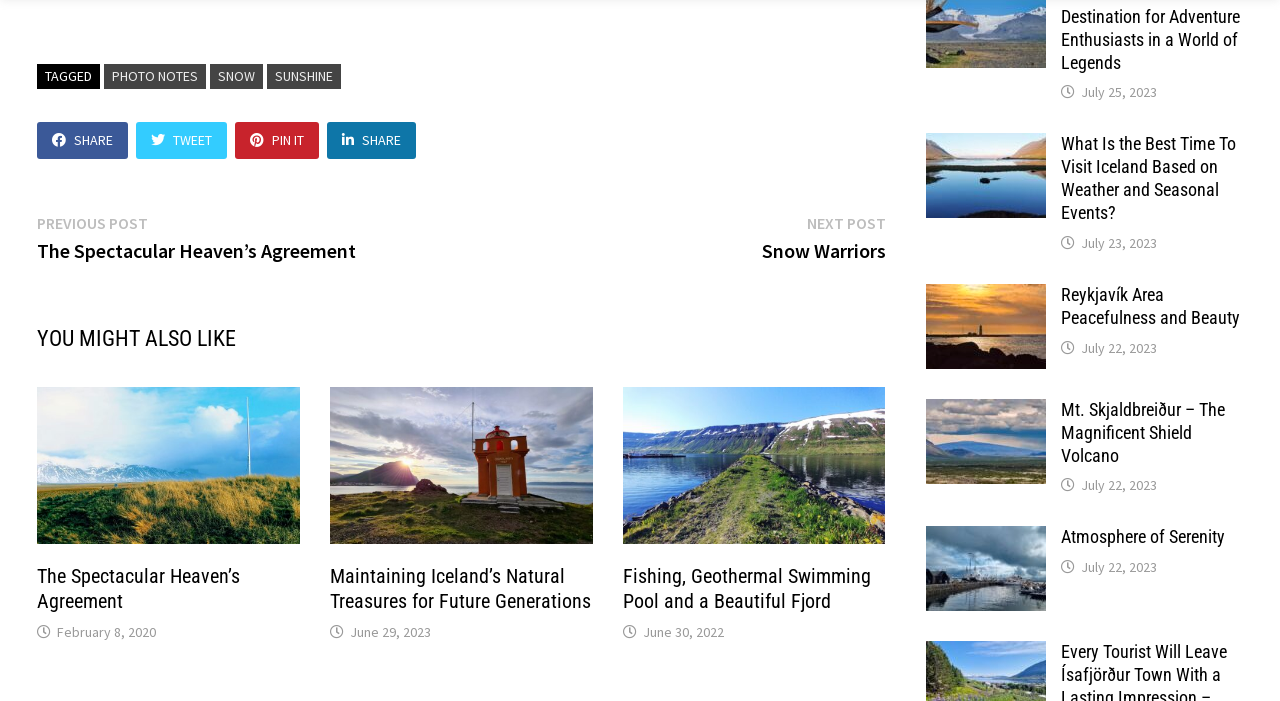Please find the bounding box coordinates of the section that needs to be clicked to achieve this instruction: "Click on the 'Next post: Snow Warriors' link".

[0.595, 0.3, 0.692, 0.375]